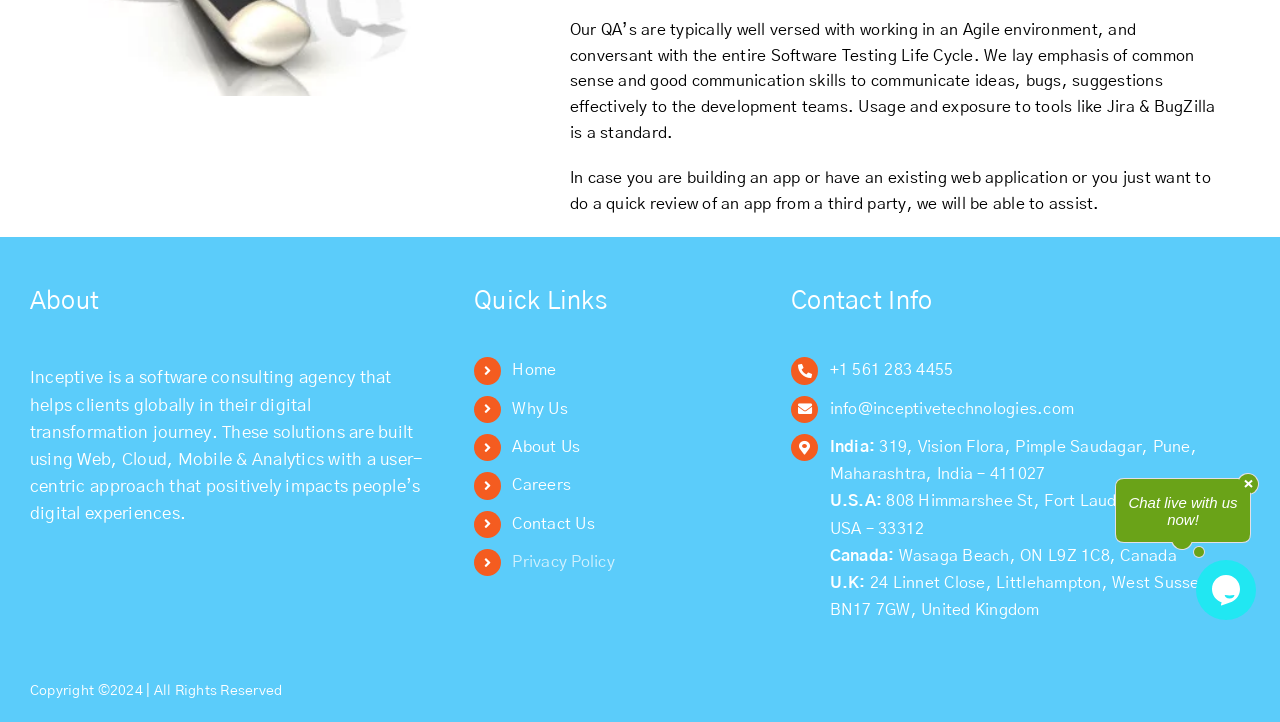Please determine the bounding box coordinates for the UI element described here. Use the format (top-left x, top-left y, bottom-right x, bottom-right y) with values bounded between 0 and 1: Privacy Policy

[0.4, 0.768, 0.48, 0.79]